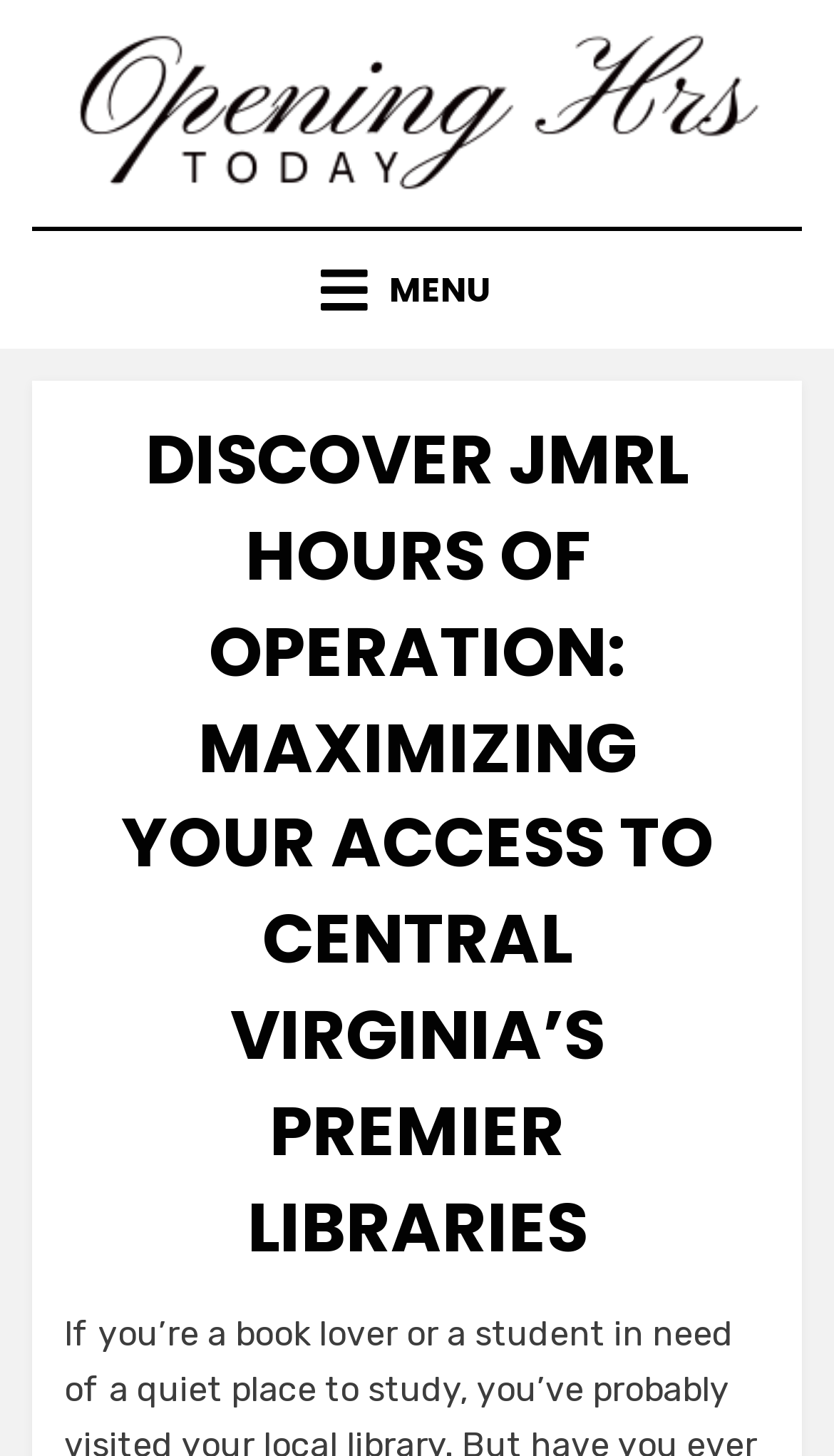Summarize the contents and layout of the webpage in detail.

The webpage appears to be an article or blog post about the hours of operation for the Jefferson-Madison Regional Library (JMRL) in Central Virginia. 

At the top of the page, there is a prominent link titled "Opening Hours Today" accompanied by an image, taking up most of the width of the page. 

Below this, there is a menu link denoted by the icon "\uf0c9 MENU" on the left side of the page. 

To the right of the menu link, the main content of the page begins with a large heading that reads "DISCOVER JMRL HOURS OF OPERATION: MAXIMIZING YOUR ACCESS TO CENTRAL VIRGINIA’S PREMIER LIBRARIES". 

Underneath the heading, there is a byline that includes the text "by" followed by a link to the author "admin". 

Further down, there is a posting date and time indicated by the text "Posted on" followed by a link to the specific date "December 14, 2023", which also includes a time element.